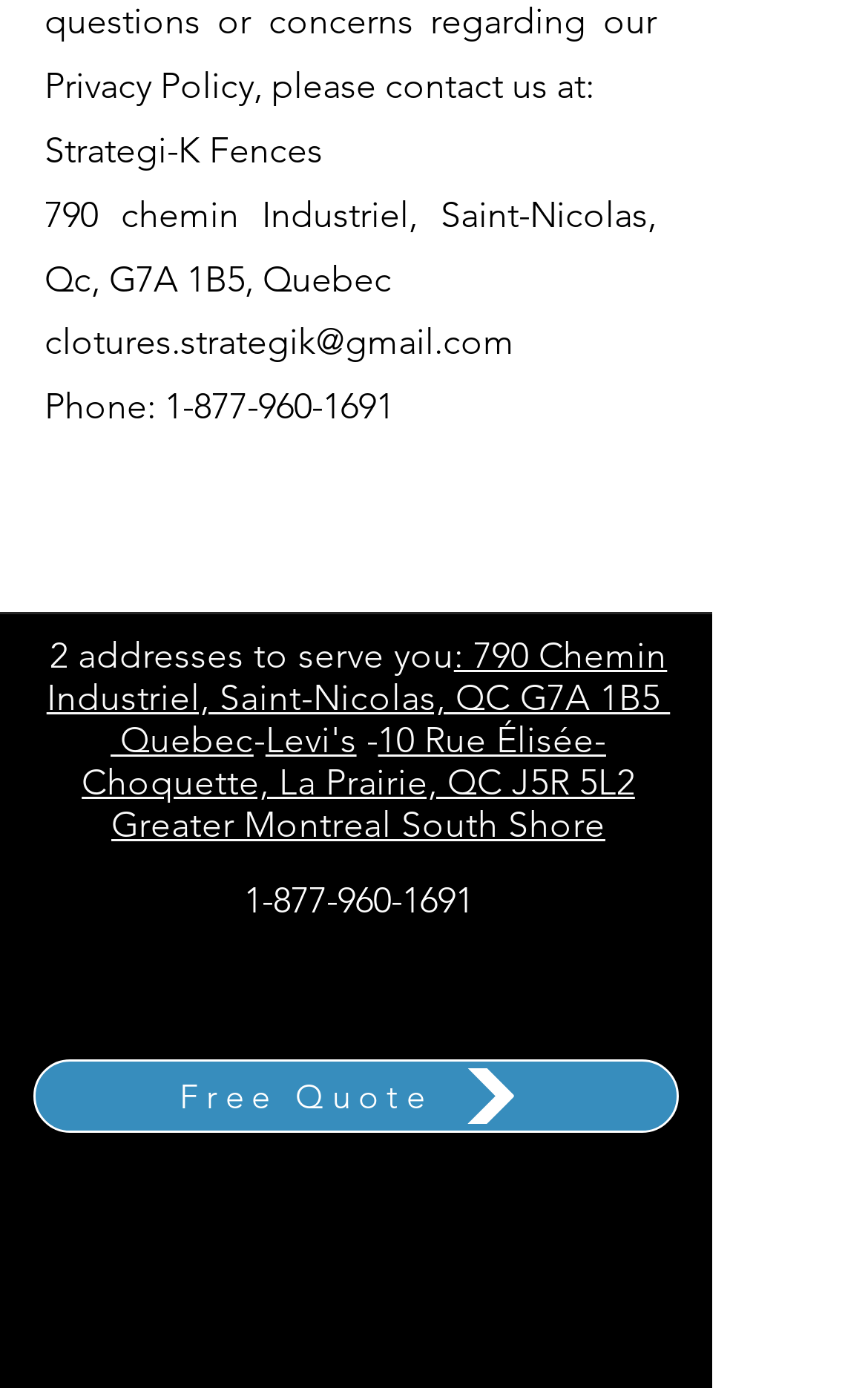Show the bounding box coordinates for the element that needs to be clicked to execute the following instruction: "Visit the Levi's address". Provide the coordinates in the form of four float numbers between 0 and 1, i.e., [left, top, right, bottom].

[0.306, 0.519, 0.411, 0.549]